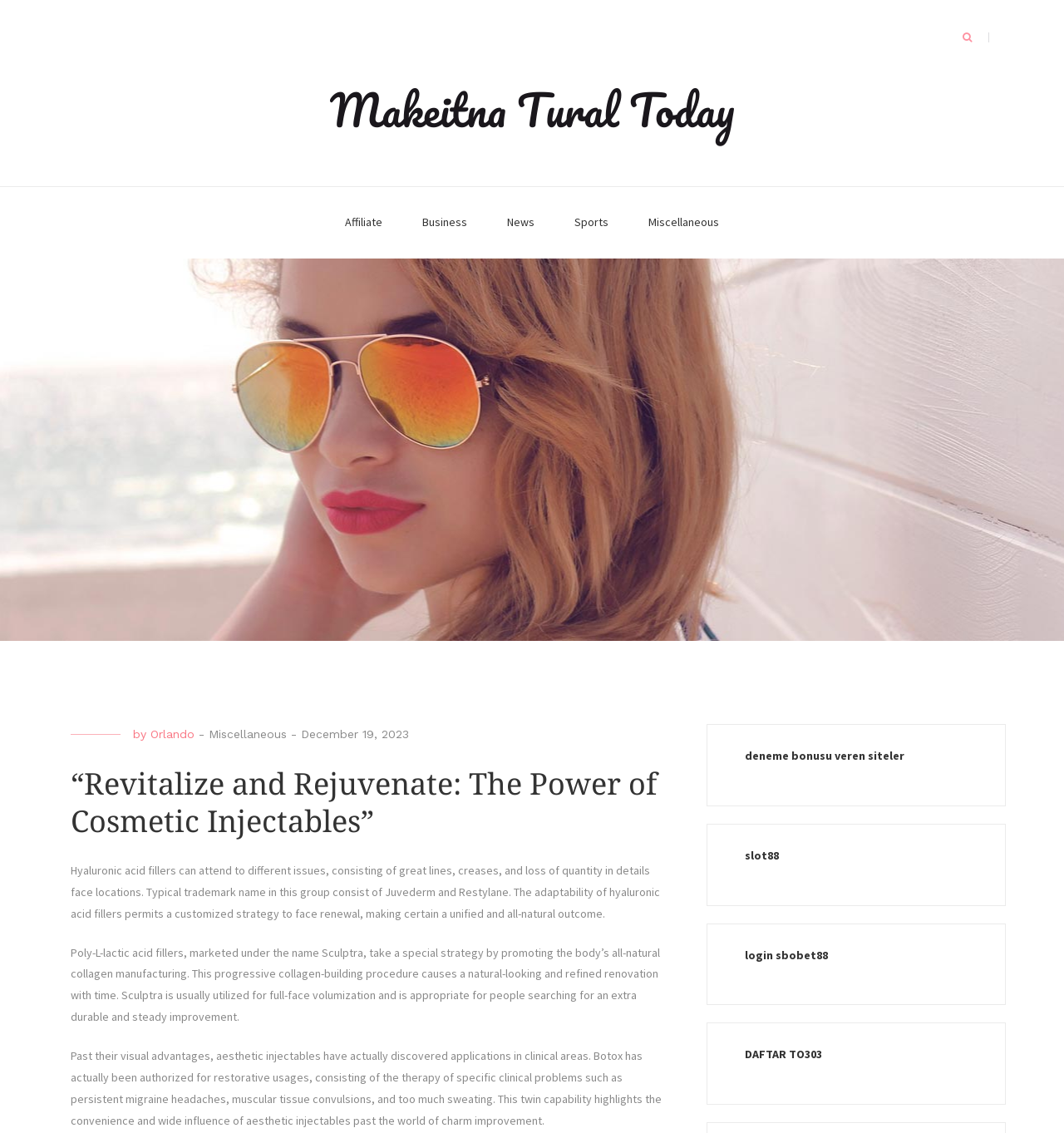What is the purpose of hyaluronic acid fillers?
Deliver a detailed and extensive answer to the question.

The webpage states that hyaluronic acid fillers can attend to different issues, consisting of great lines, creases, and loss of quantity in details face locations, making sure a unified and all-natural outcome. This information is found in the static text element with the OCR text 'Hyaluronic acid fillers can attend to different issues...'.